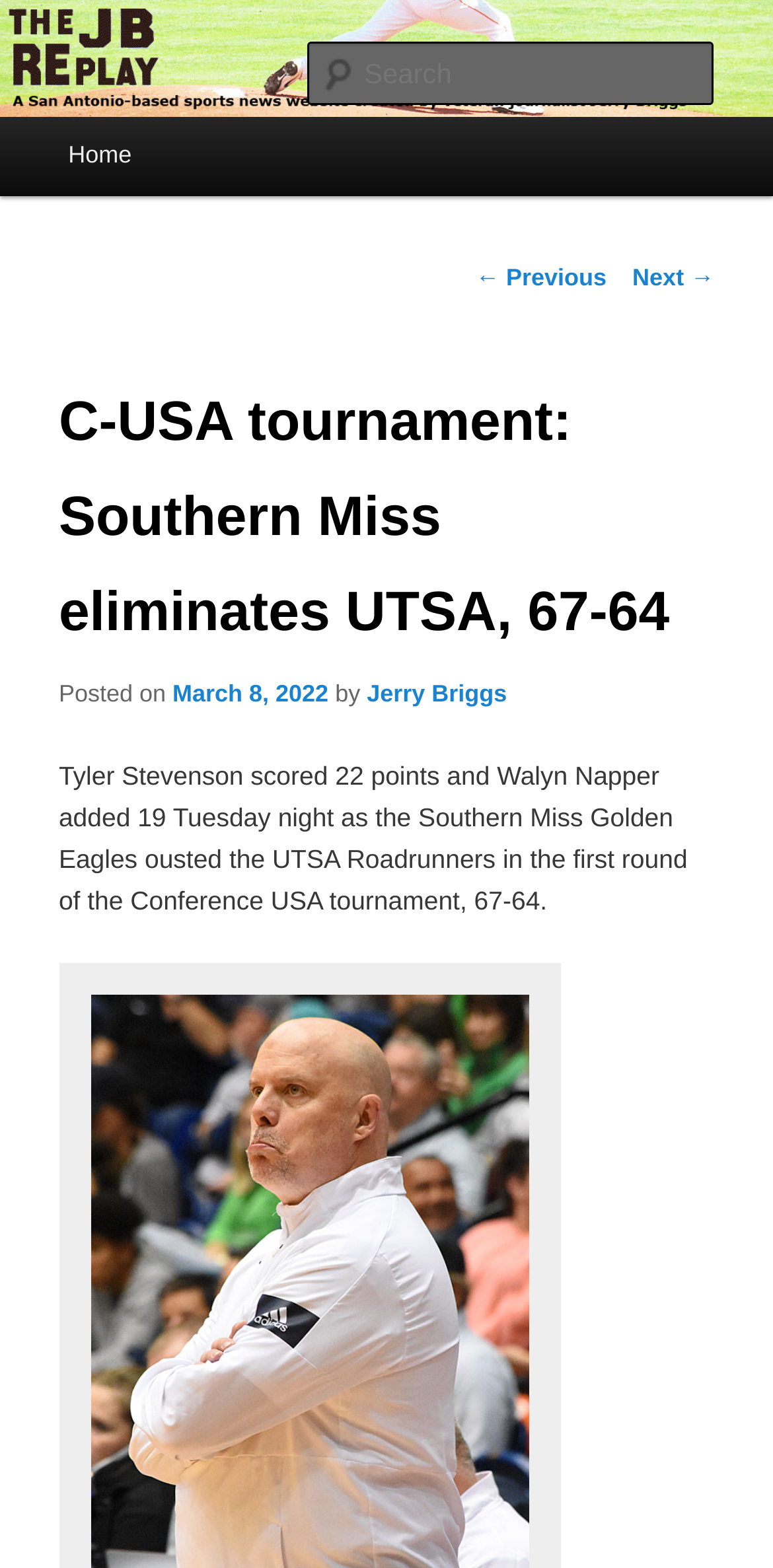Provide a brief response in the form of a single word or phrase:
How many points did Tyler Stevenson score?

22